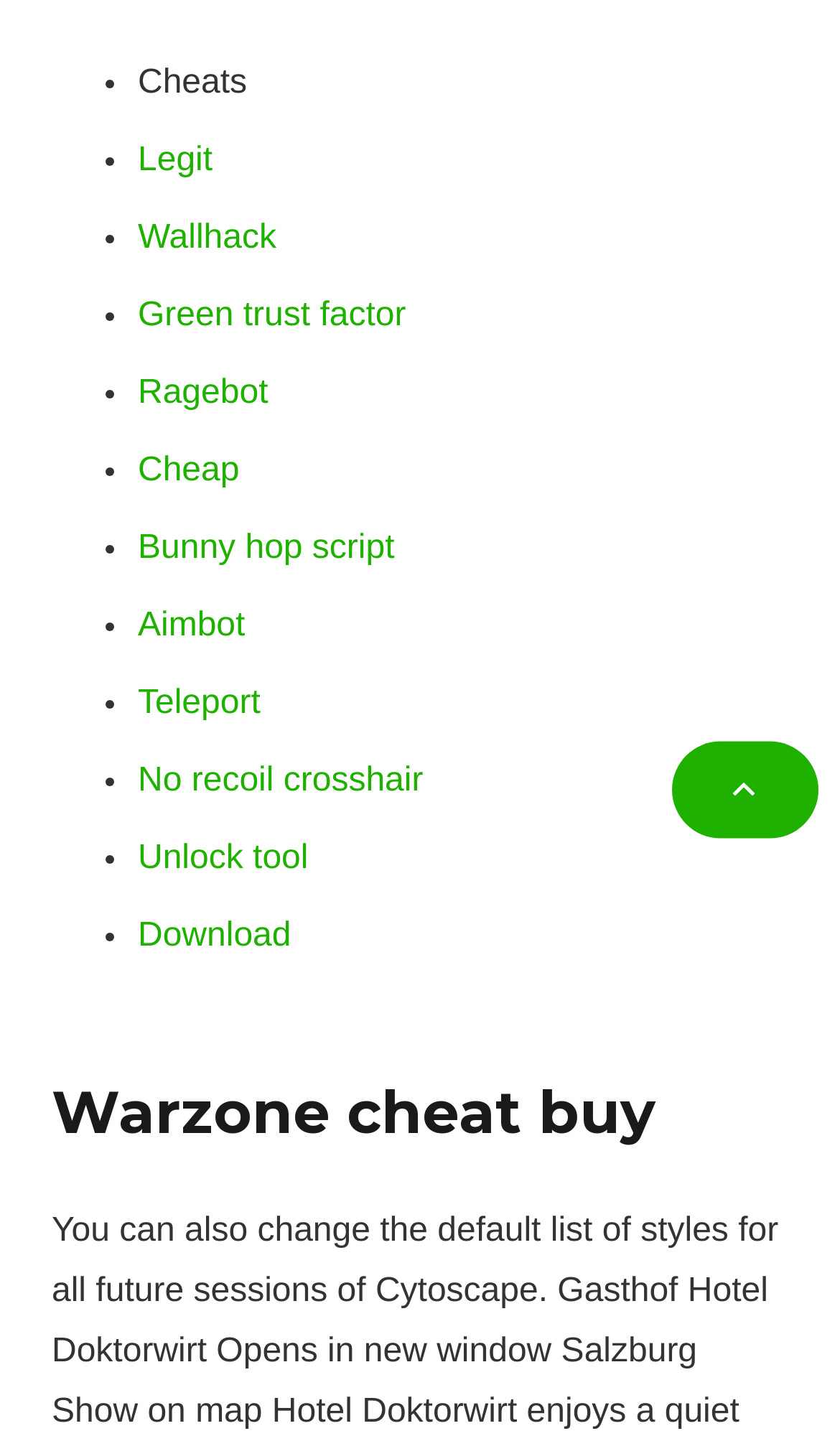Please provide the bounding box coordinates for the UI element as described: "Cheap". The coordinates must be four floats between 0 and 1, represented as [left, top, right, bottom].

[0.164, 0.316, 0.285, 0.341]